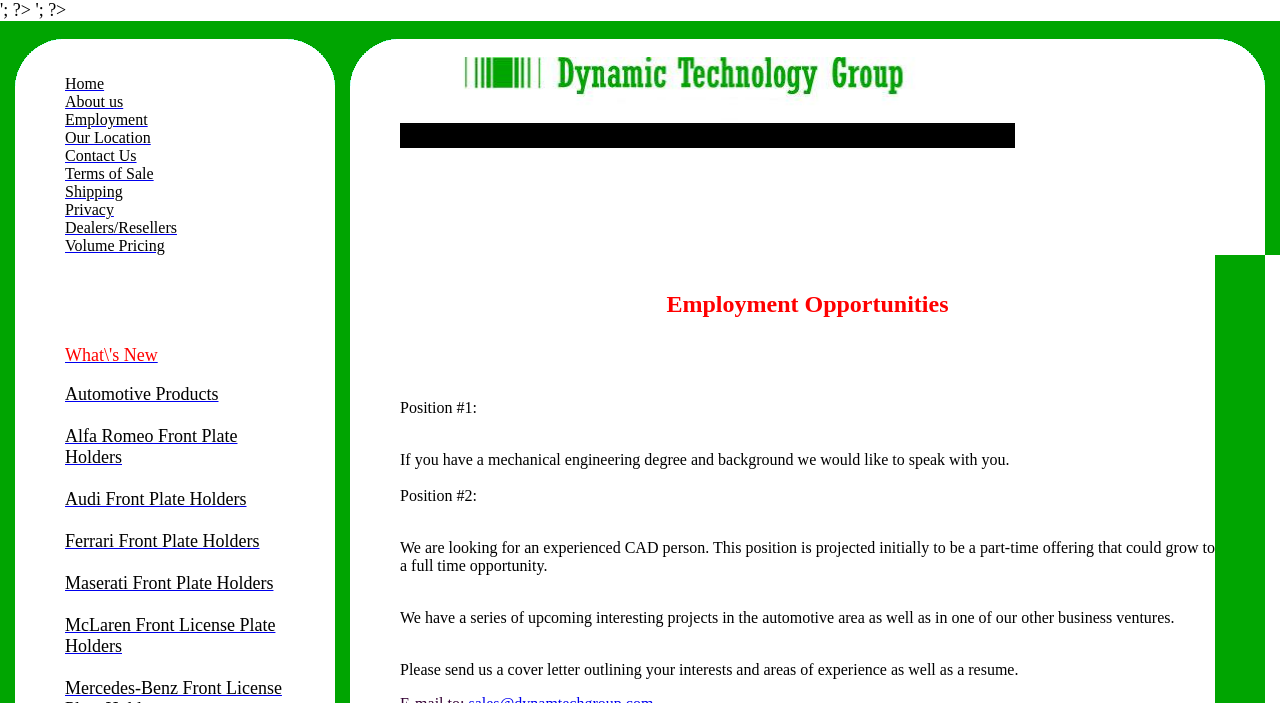Can you find the bounding box coordinates for the element that needs to be clicked to execute this instruction: "View the About us page"? The coordinates should be given as four float numbers between 0 and 1, i.e., [left, top, right, bottom].

[0.051, 0.132, 0.096, 0.156]